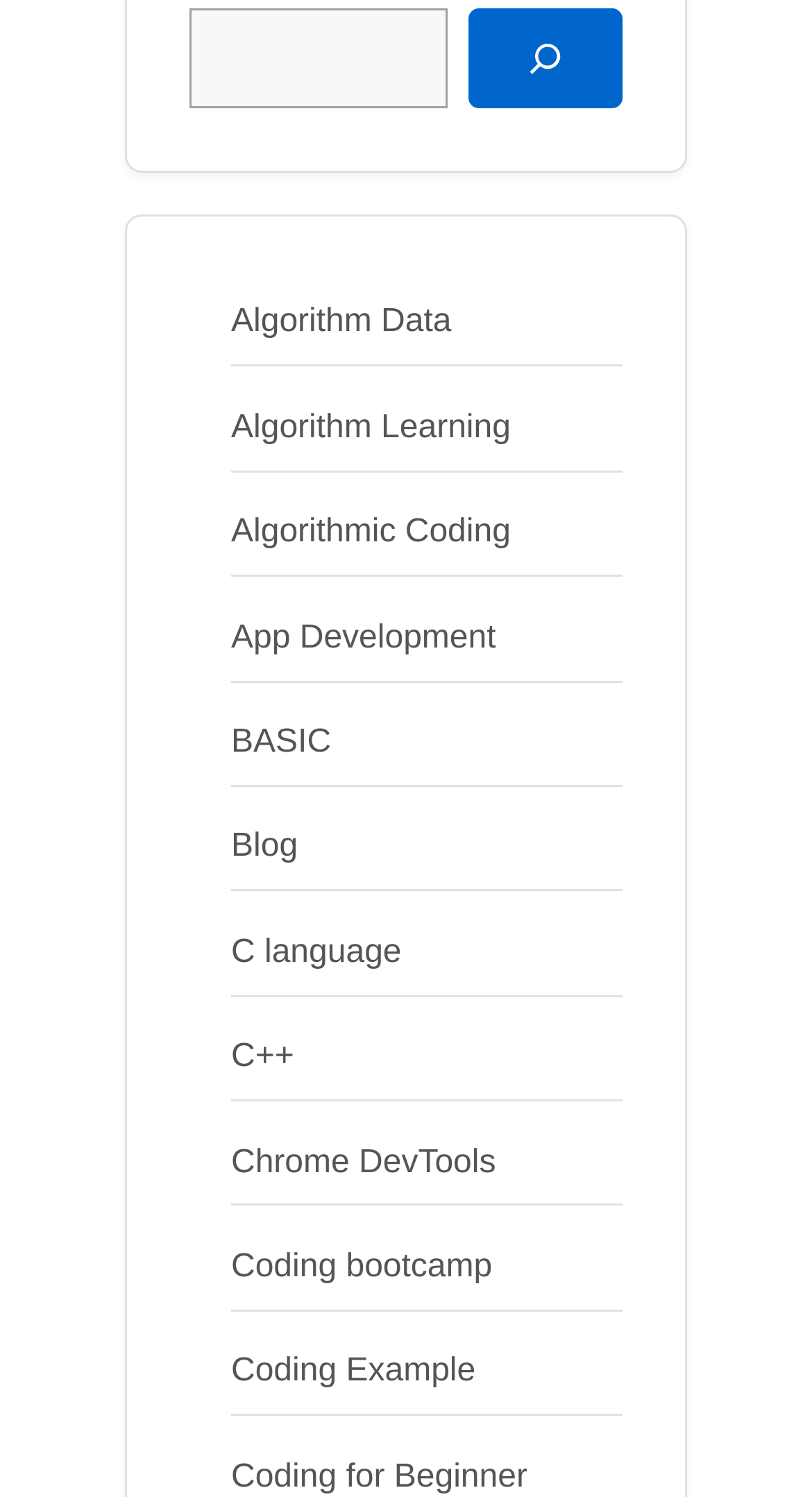Locate the UI element described by C++ in the provided webpage screenshot. Return the bounding box coordinates in the format (top-left x, top-left y, bottom-right x, bottom-right y), ensuring all values are between 0 and 1.

[0.285, 0.694, 0.362, 0.718]